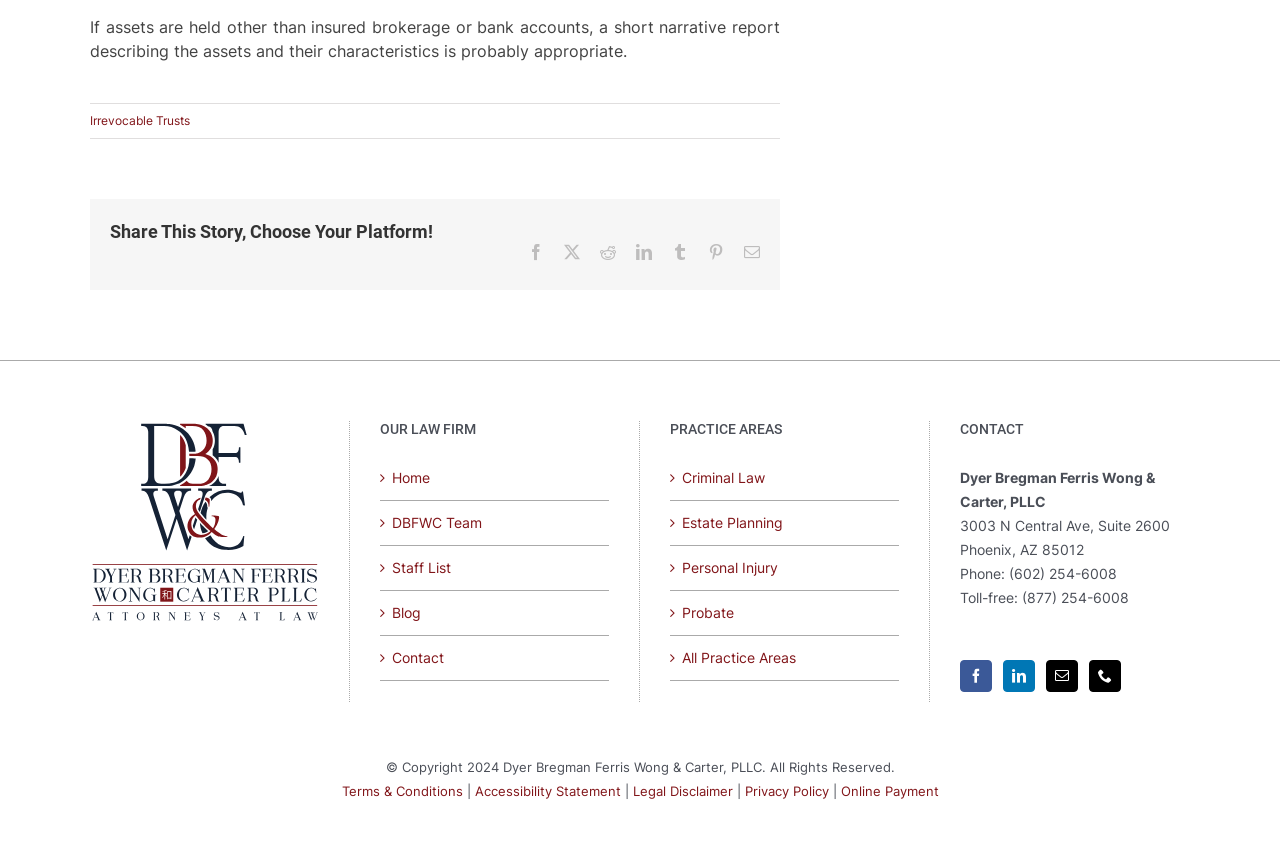Can you specify the bounding box coordinates of the area that needs to be clicked to fulfill the following instruction: "Visit the 'Estate Planning' practice area"?

[0.533, 0.597, 0.695, 0.625]